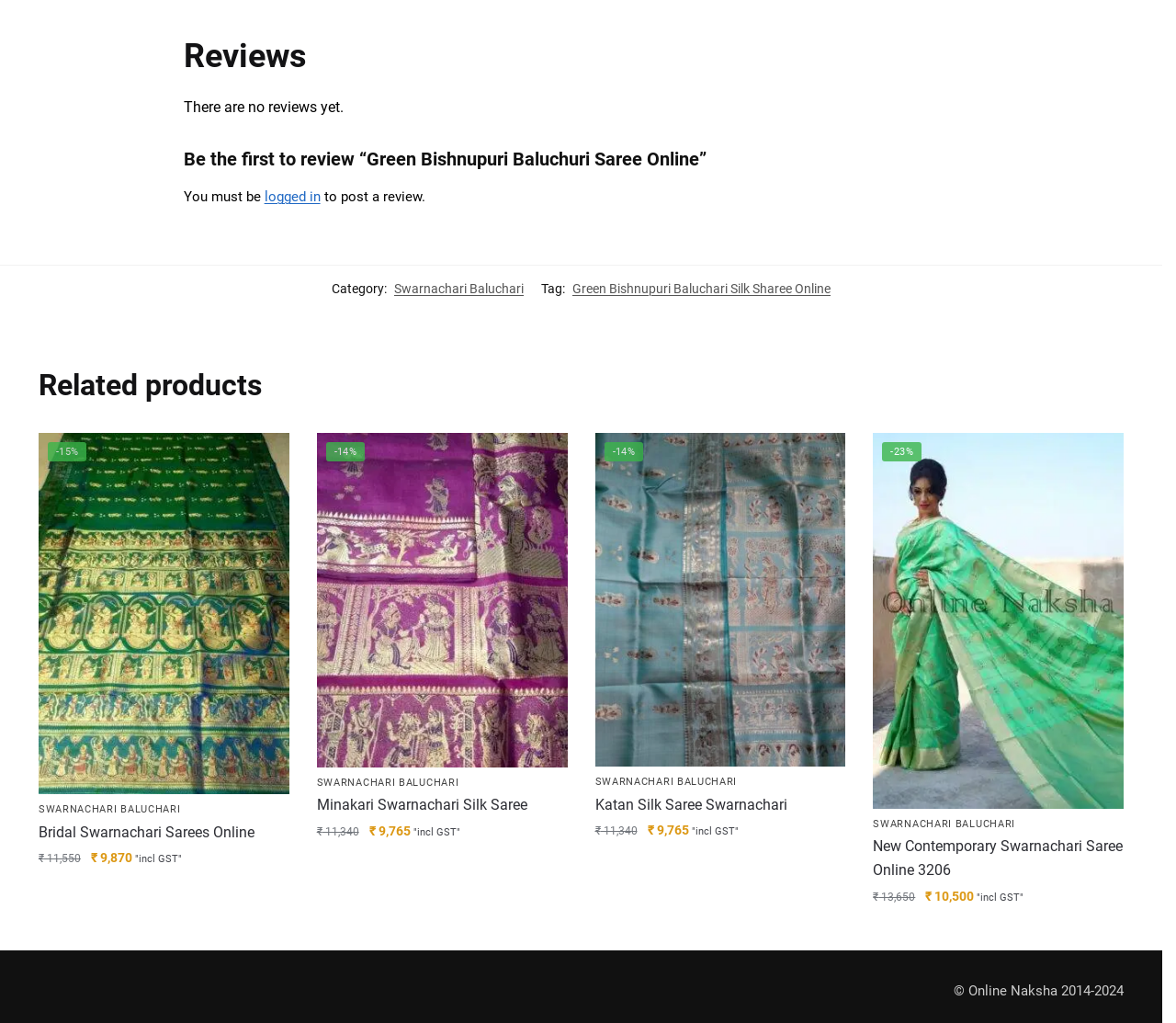Please give the bounding box coordinates of the area that should be clicked to fulfill the following instruction: "Click on 'Add to cart: “Minakari Swarnachari Silk Saree”'". The coordinates should be in the format of four float numbers from 0 to 1, i.e., [left, top, right, bottom].

[0.269, 0.822, 0.482, 0.858]